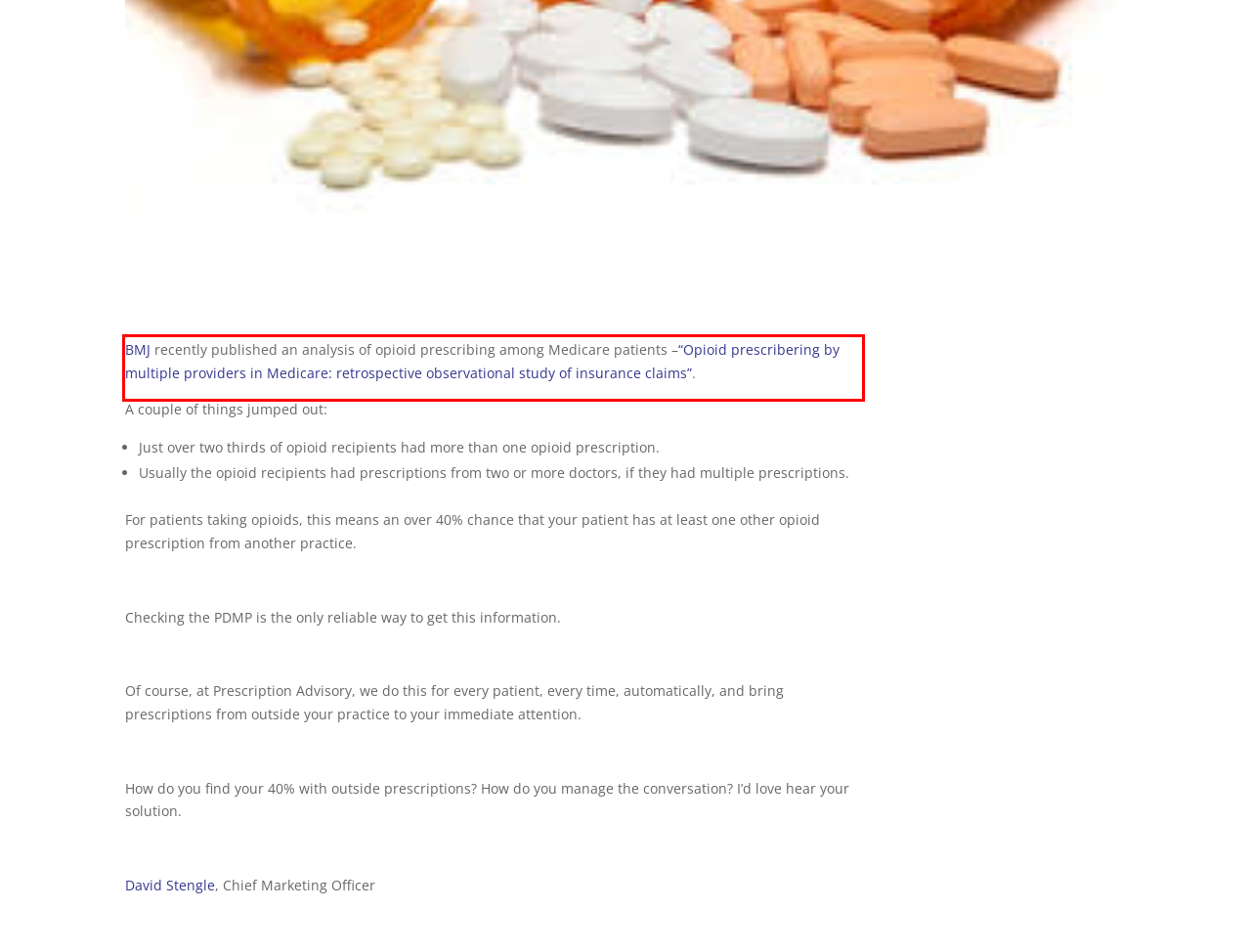By examining the provided screenshot of a webpage, recognize the text within the red bounding box and generate its text content.

BMJ recently published an analysis of opioid prescribing among Medicare patients –“Opioid prescribering by multiple providers in Medicare: retrospective observational study of insurance claims”.